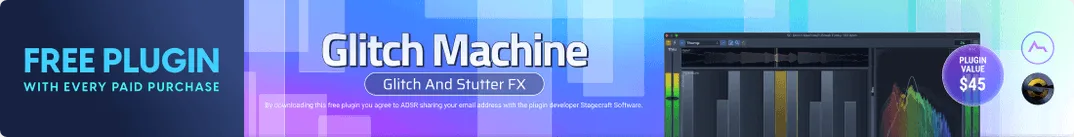What is the purpose of the bold text?
From the details in the image, provide a complete and detailed answer to the question.

The caption states that the bold text is used to highlight the message 'FREE PLUGIN WITH EVERY PAID PURCHASE', which is an enticing offer for music producers.